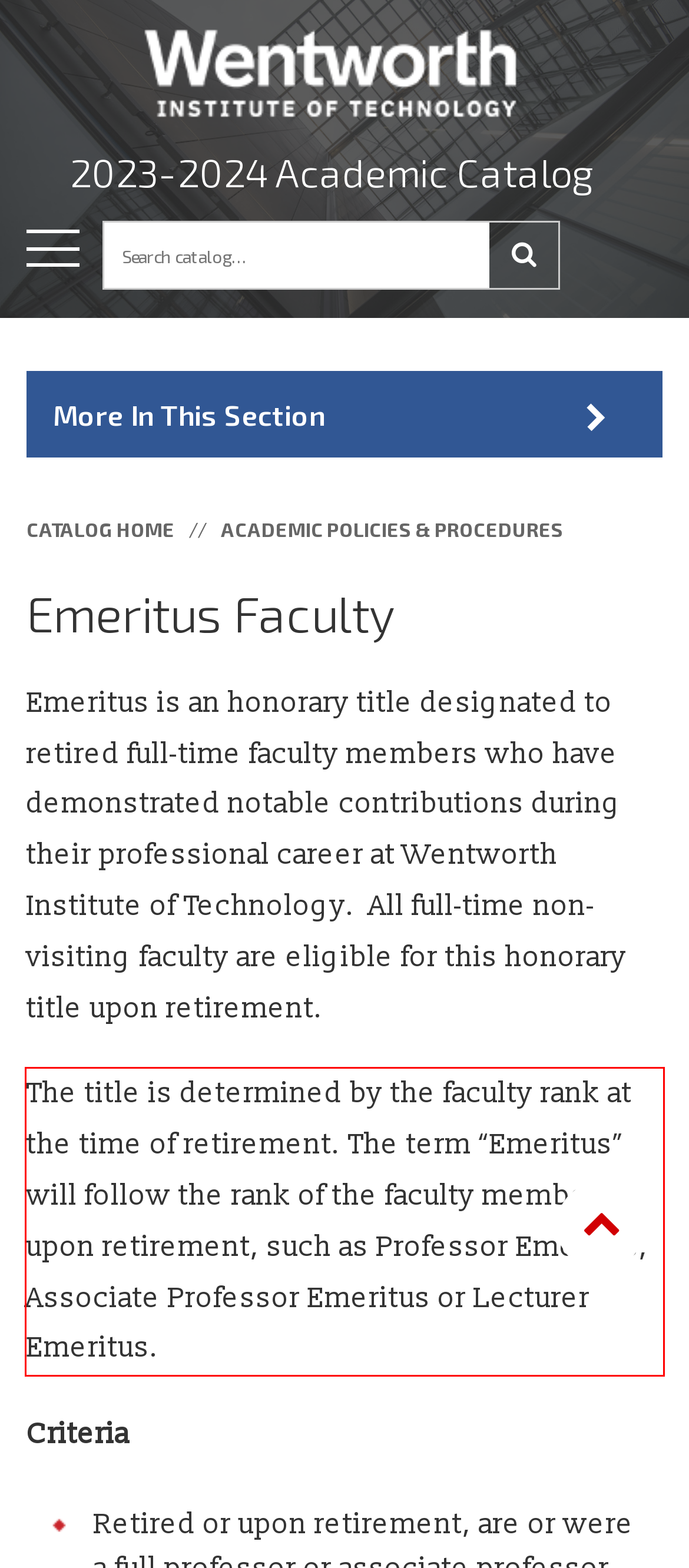Please perform OCR on the text content within the red bounding box that is highlighted in the provided webpage screenshot.

The title is determined by the faculty rank at the time of retirement. The term “Emeritus” will follow the rank of the faculty member upon retirement, such as Professor Emeritus, Associate Professor Emeritus or Lecturer Emeritus.